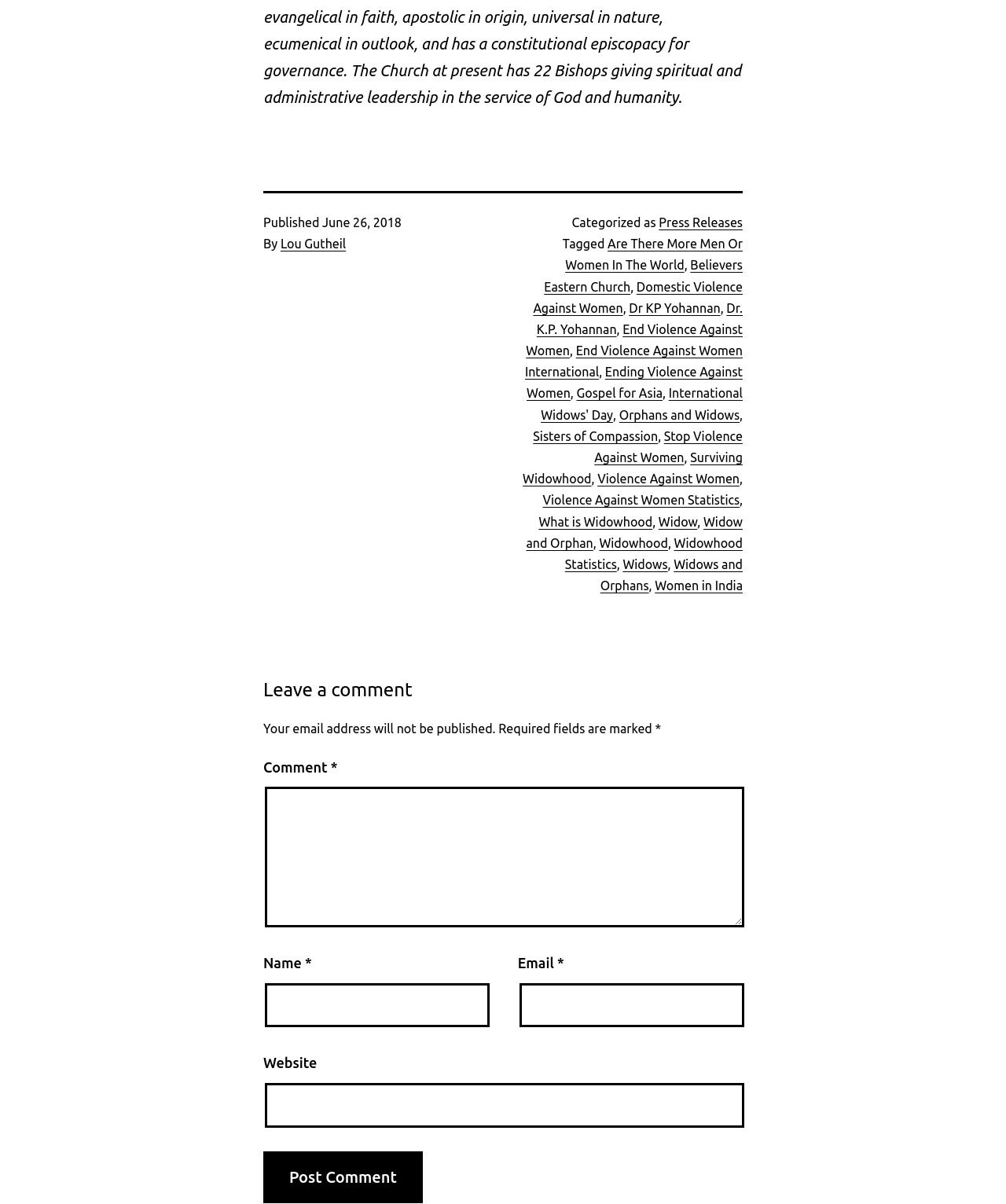Locate the bounding box coordinates of the item that should be clicked to fulfill the instruction: "Click the 'Are There More Men Or Women In The World' link".

[0.562, 0.197, 0.738, 0.226]